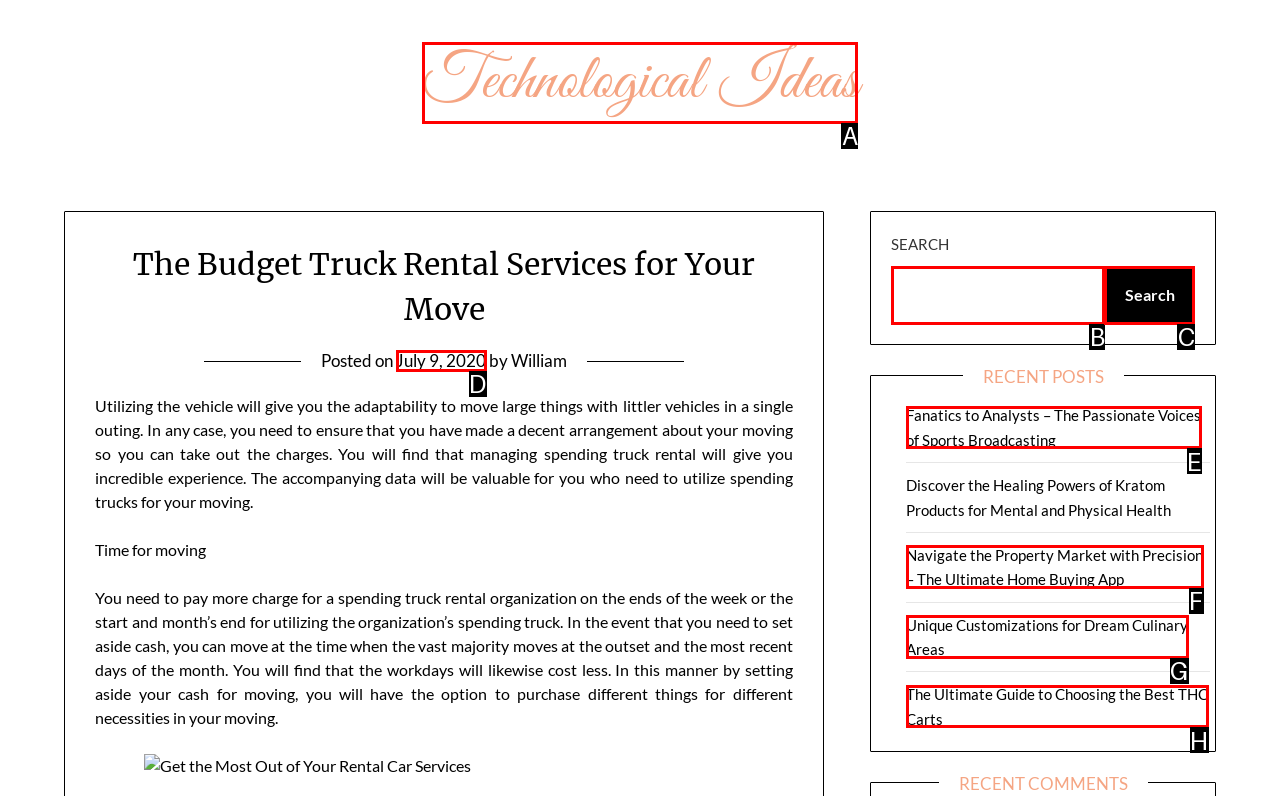Identify the HTML element I need to click to complete this task: Click on the link to Technological Ideas Provide the option's letter from the available choices.

A